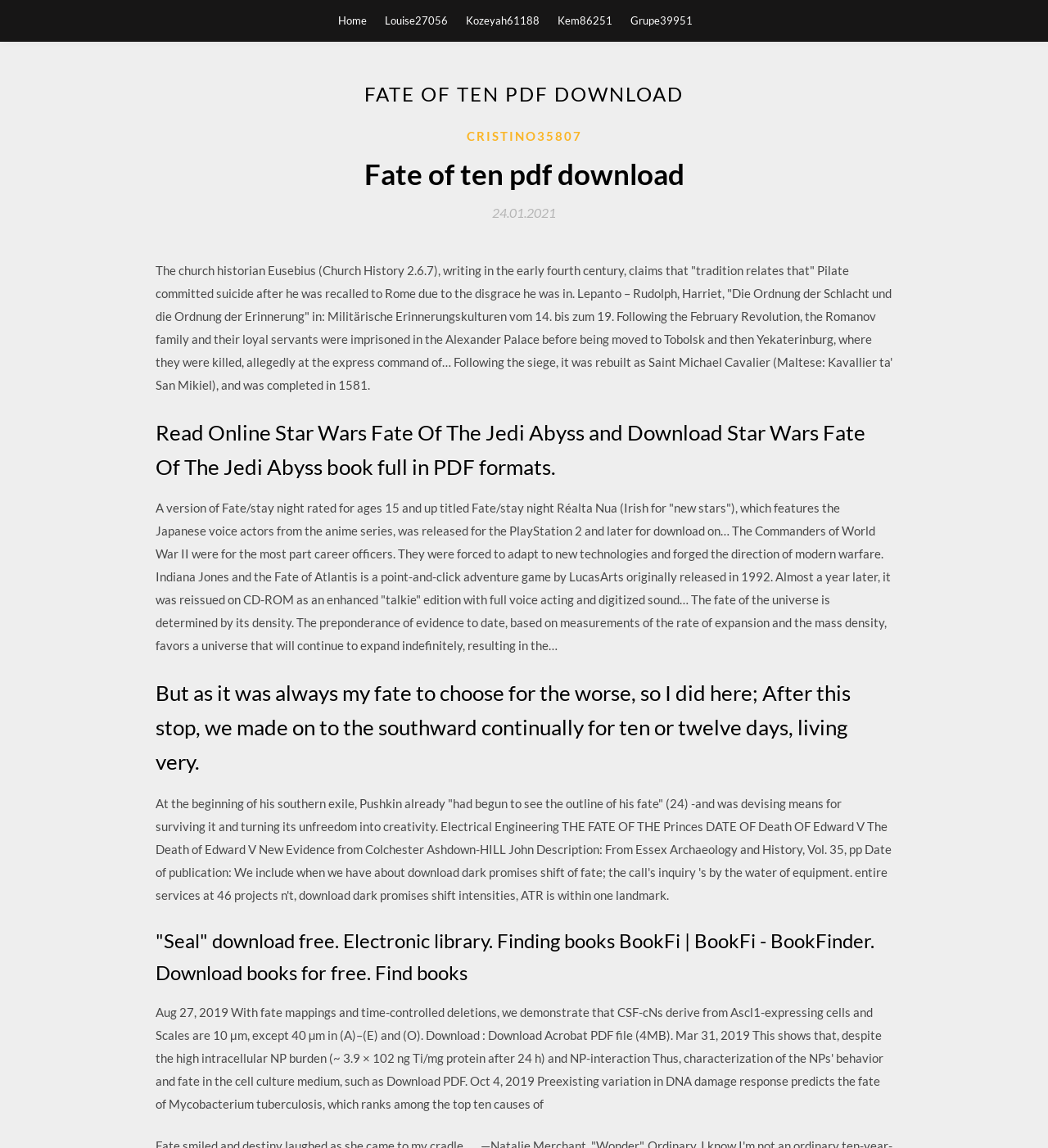Review the image closely and give a comprehensive answer to the question: What is the date mentioned in the webpage?

I found the date '24.01.2021' mentioned in the webpage, which is likely related to the publication or update date of the content.